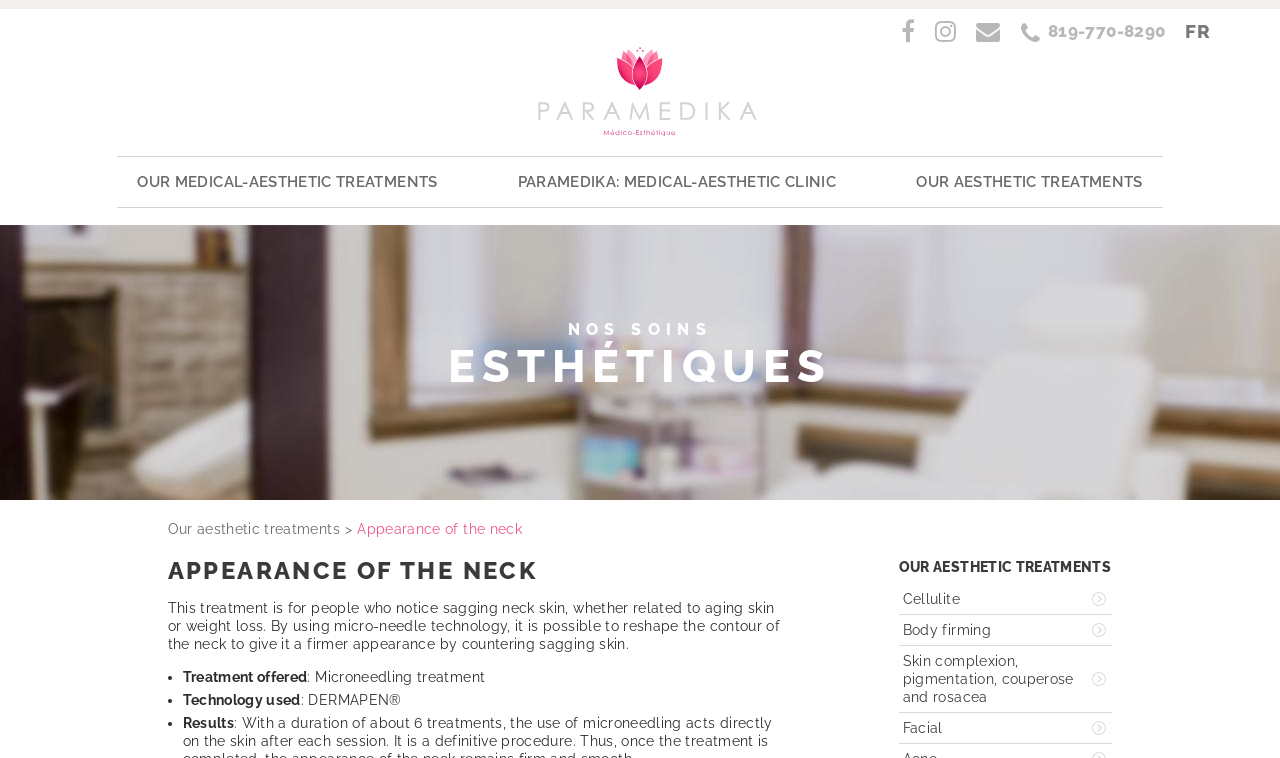Given the description alt="Paramedika", predict the bounding box coordinates of the UI element. Ensure the coordinates are in the format (top-left x, top-left y, bottom-right x, bottom-right y) and all values are between 0 and 1.

[0.418, 0.059, 0.594, 0.179]